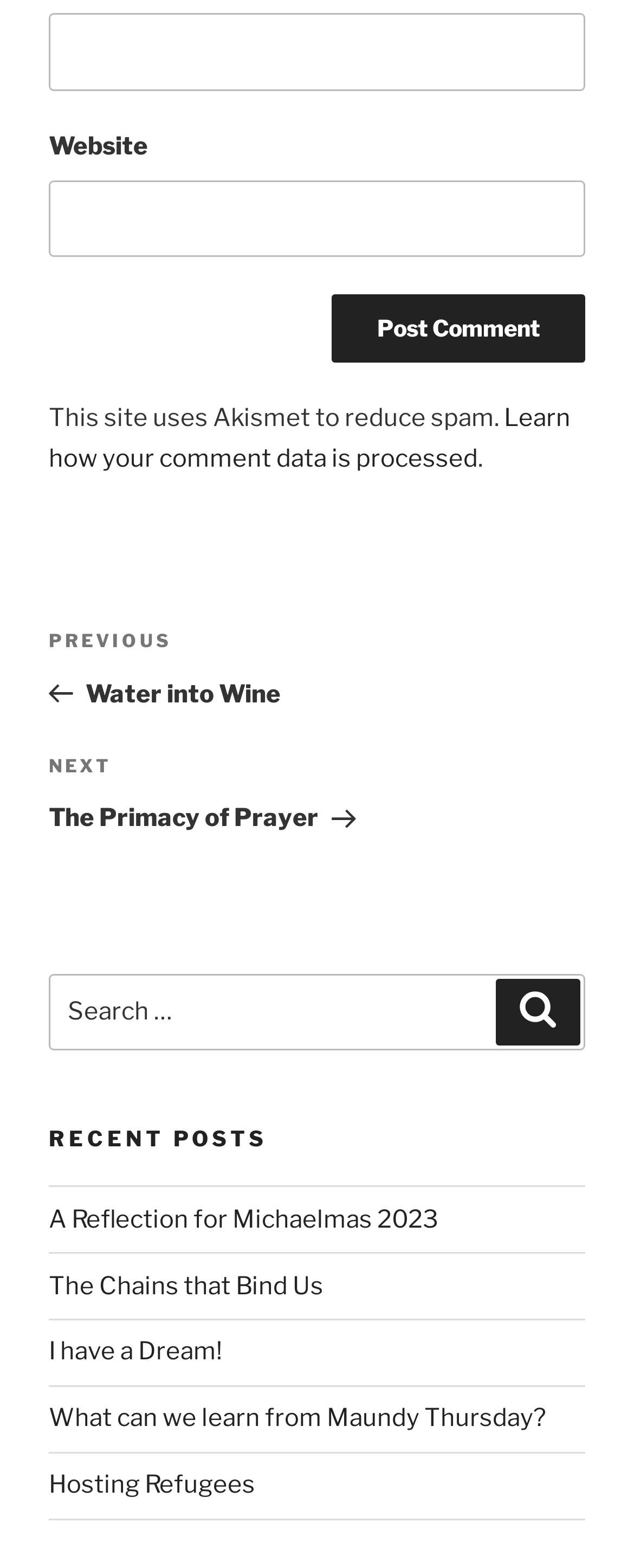Please identify the coordinates of the bounding box that should be clicked to fulfill this instruction: "Read the previous post".

[0.077, 0.399, 0.923, 0.452]